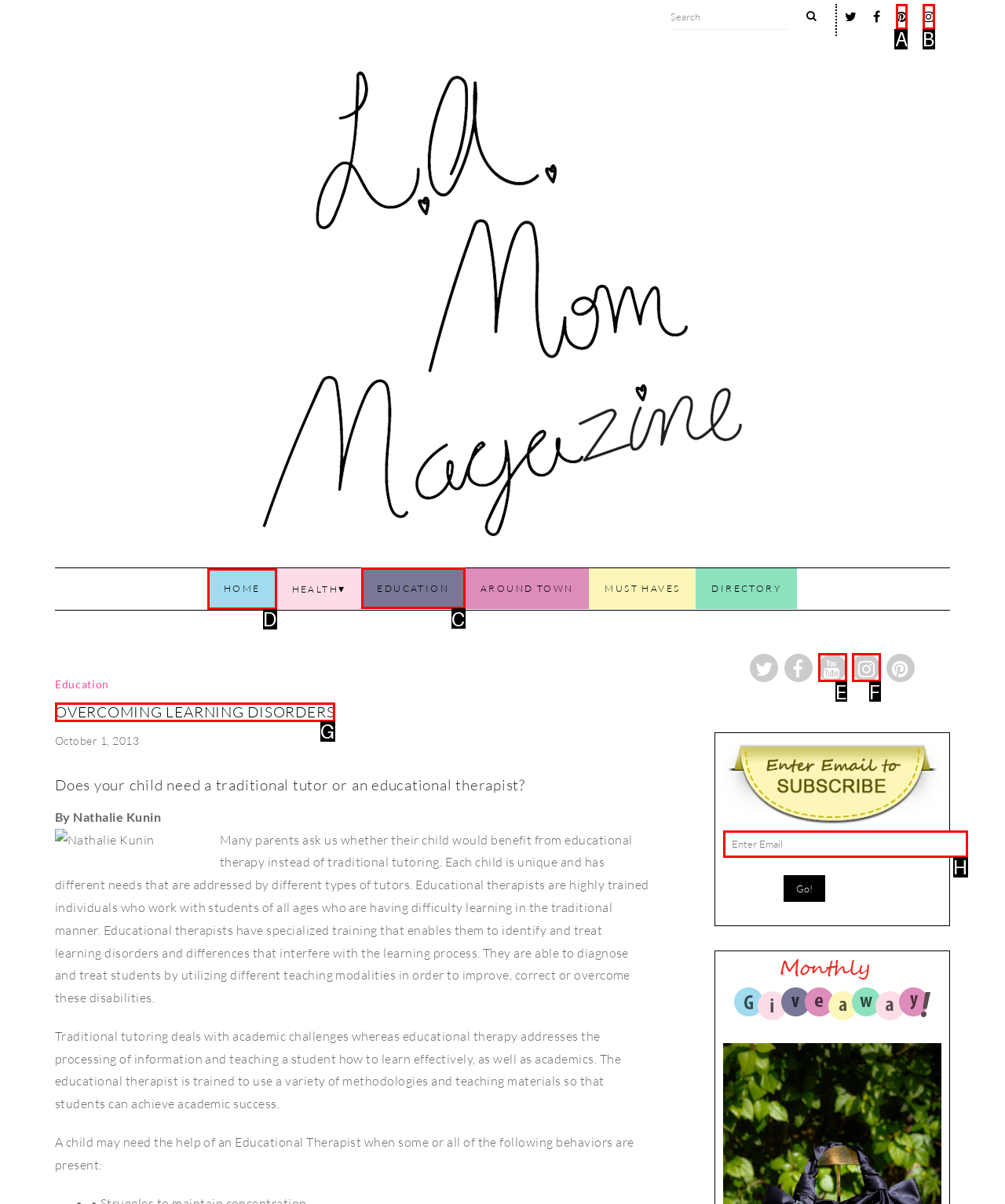Identify the correct option to click in order to complete this task: Click on the HOME link
Answer with the letter of the chosen option directly.

D